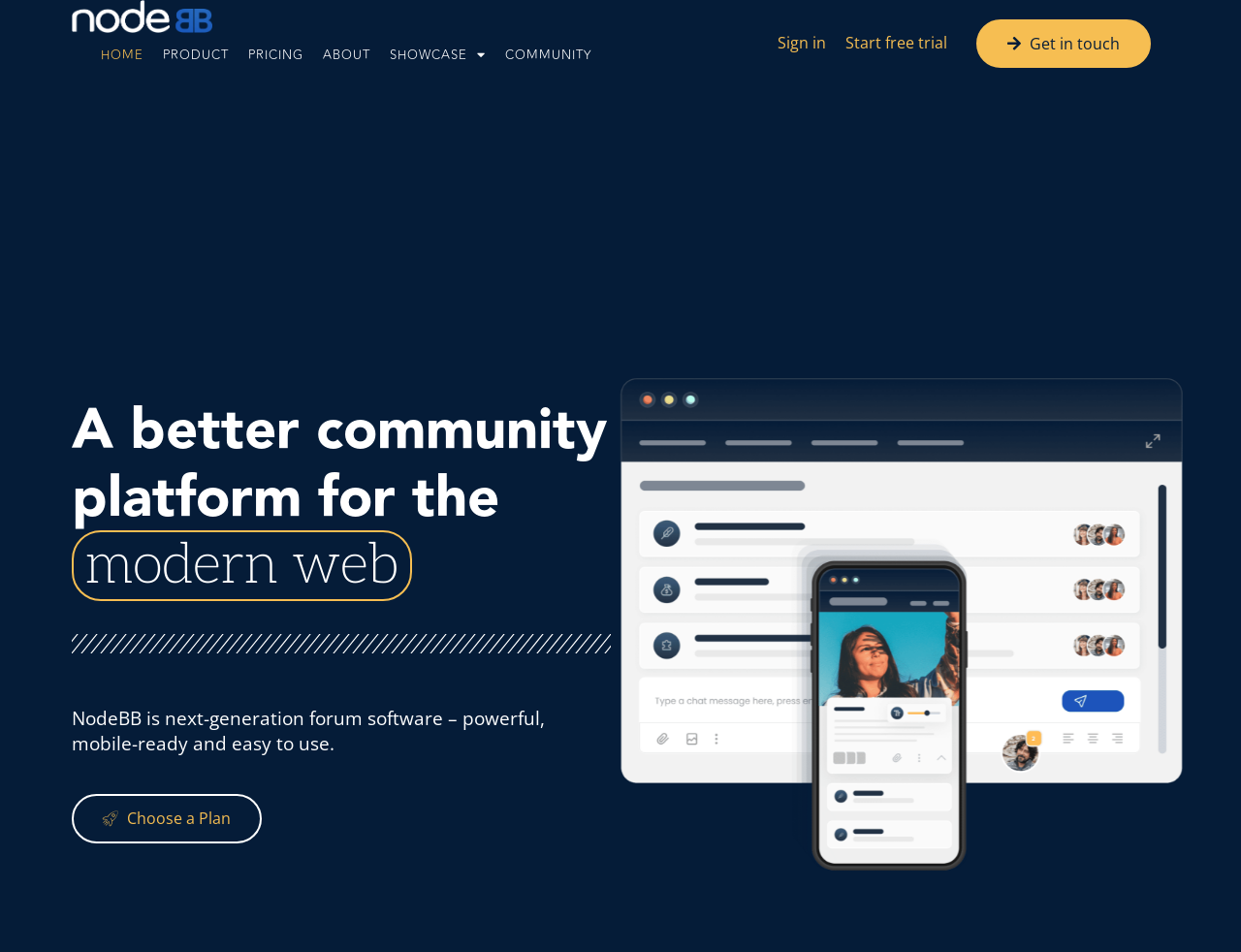Detail the various sections and features present on the webpage.

The webpage is a community forum platform called NodeBB, with a prominent header section at the top featuring a series of links, including "HOME", "PRODUCT", "PRICING", "ABOUT", "SHOWCASE", and "COMMUNITY". These links are positioned horizontally, with "HOME" on the left and "COMMUNITY" on the right. 

Below the header section, there is a large heading that reads "A better community platform for the modern web". This heading is centered and takes up a significant portion of the screen.

Underneath the heading, there is a paragraph of text that describes NodeBB as "next-generation forum software – powerful, mobile-ready and easy to use." This text is positioned near the top-left of the screen.

On the right side of the screen, there are three links: "Sign in", "Start free trial", and "Get in touch". These links are stacked vertically, with "Sign in" at the top and "Get in touch" at the bottom.

Finally, there is a call-to-action link "Choose a Plan" positioned near the bottom-left of the screen.